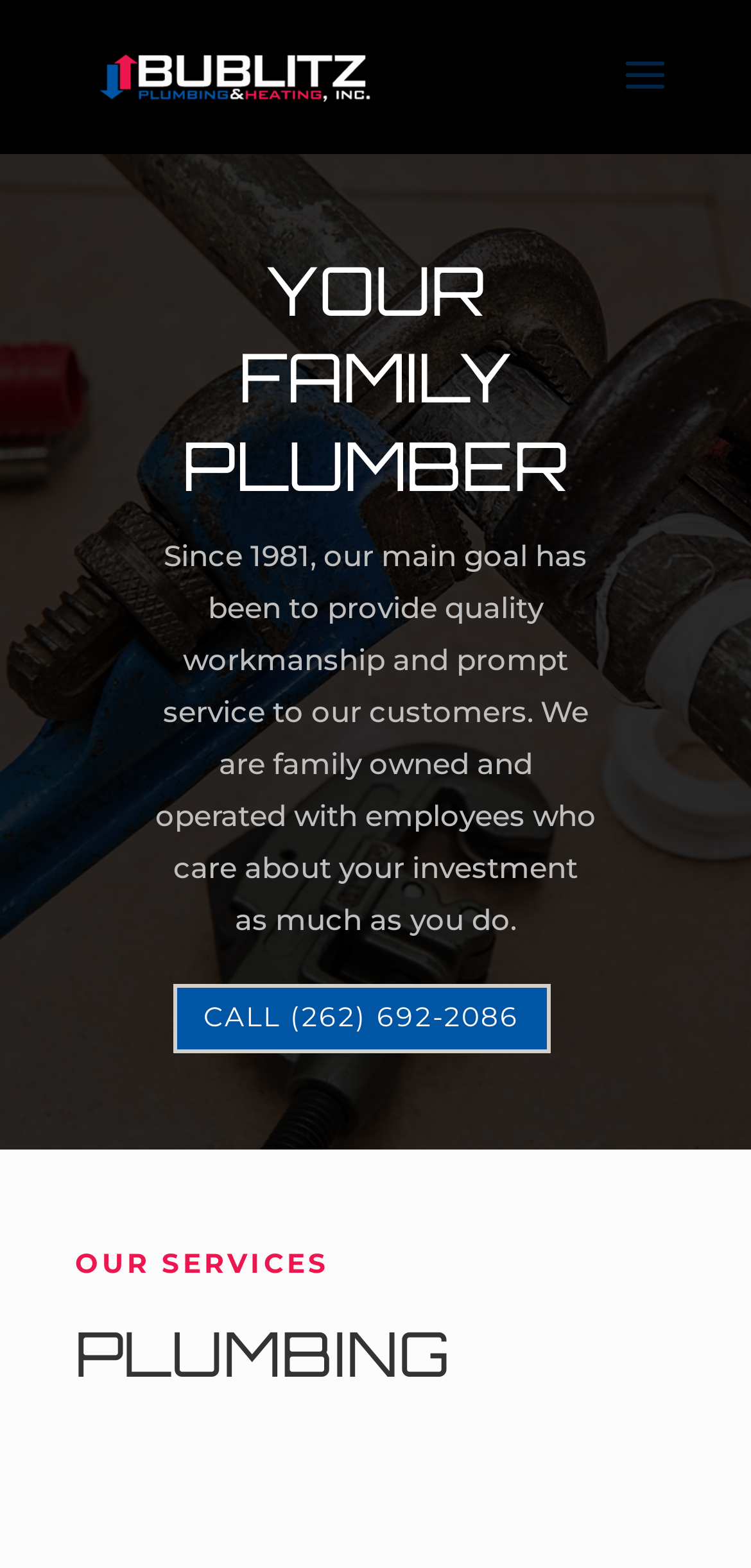Please determine the bounding box coordinates for the UI element described here. Use the format (top-left x, top-left y, bottom-right x, bottom-right y) with values bounded between 0 and 1: alt="Bublitz Plumbing & Heating"

[0.113, 0.035, 0.513, 0.06]